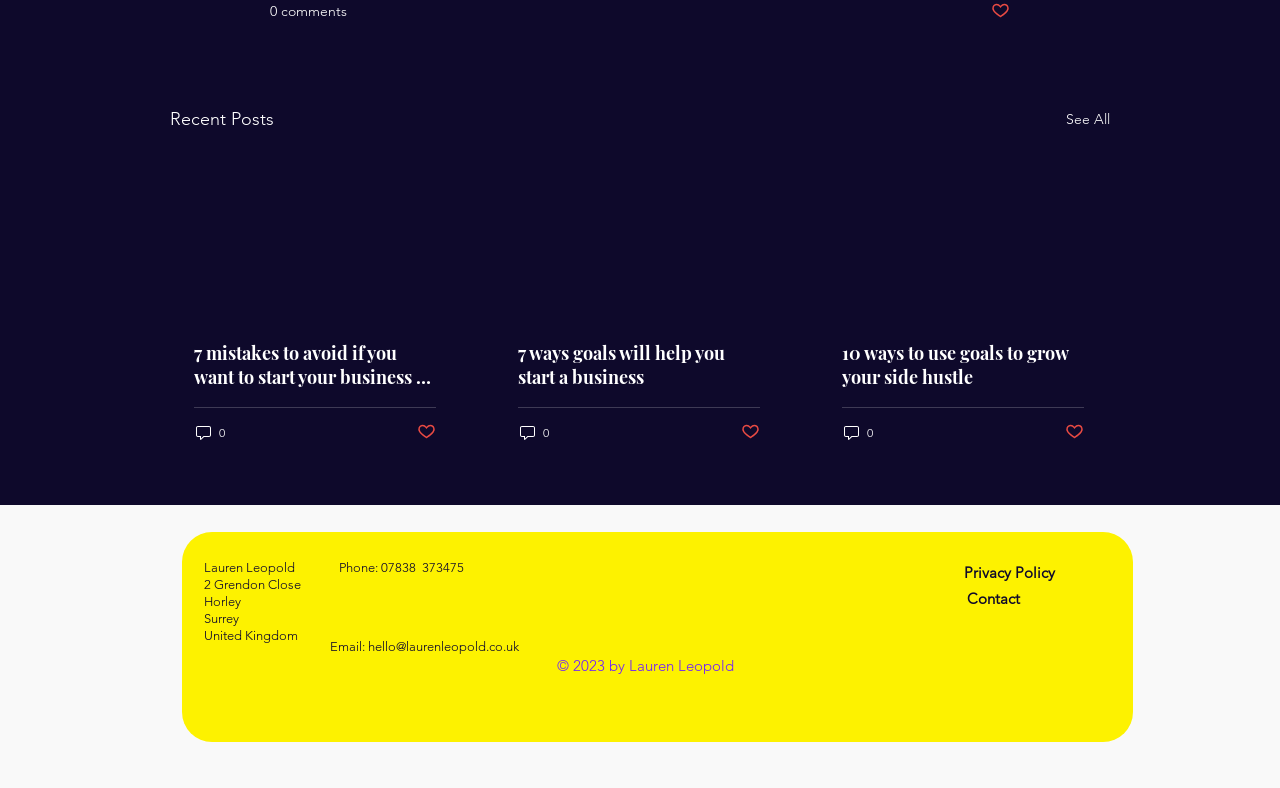From the webpage screenshot, identify the region described by See All. Provide the bounding box coordinates as (top-left x, top-left y, bottom-right x, bottom-right y), with each value being a floating point number between 0 and 1.

[0.833, 0.133, 0.867, 0.17]